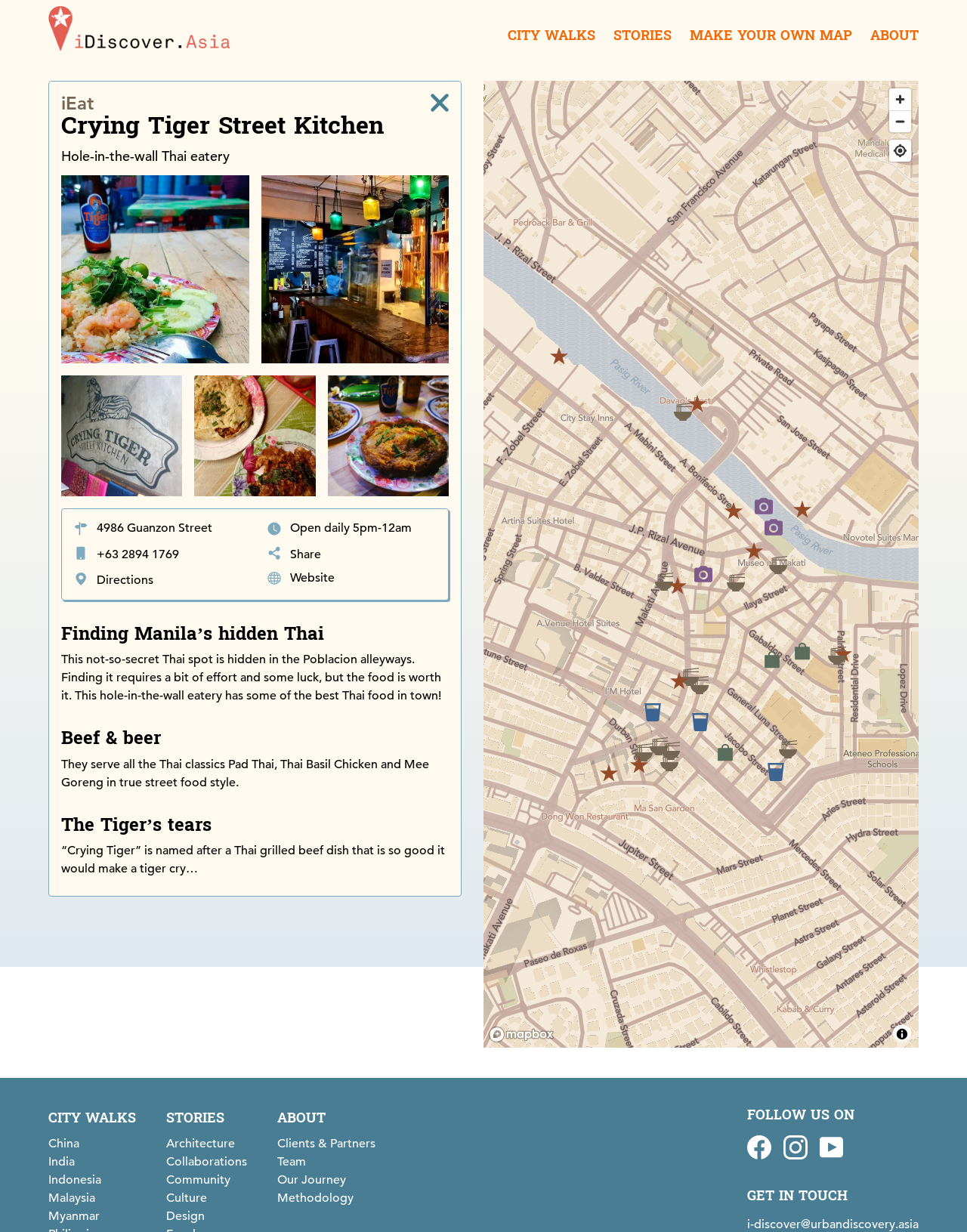What is the name of the dish that Crying Tiger Street Kitchen is named after? Observe the screenshot and provide a one-word or short phrase answer.

Crying Tiger